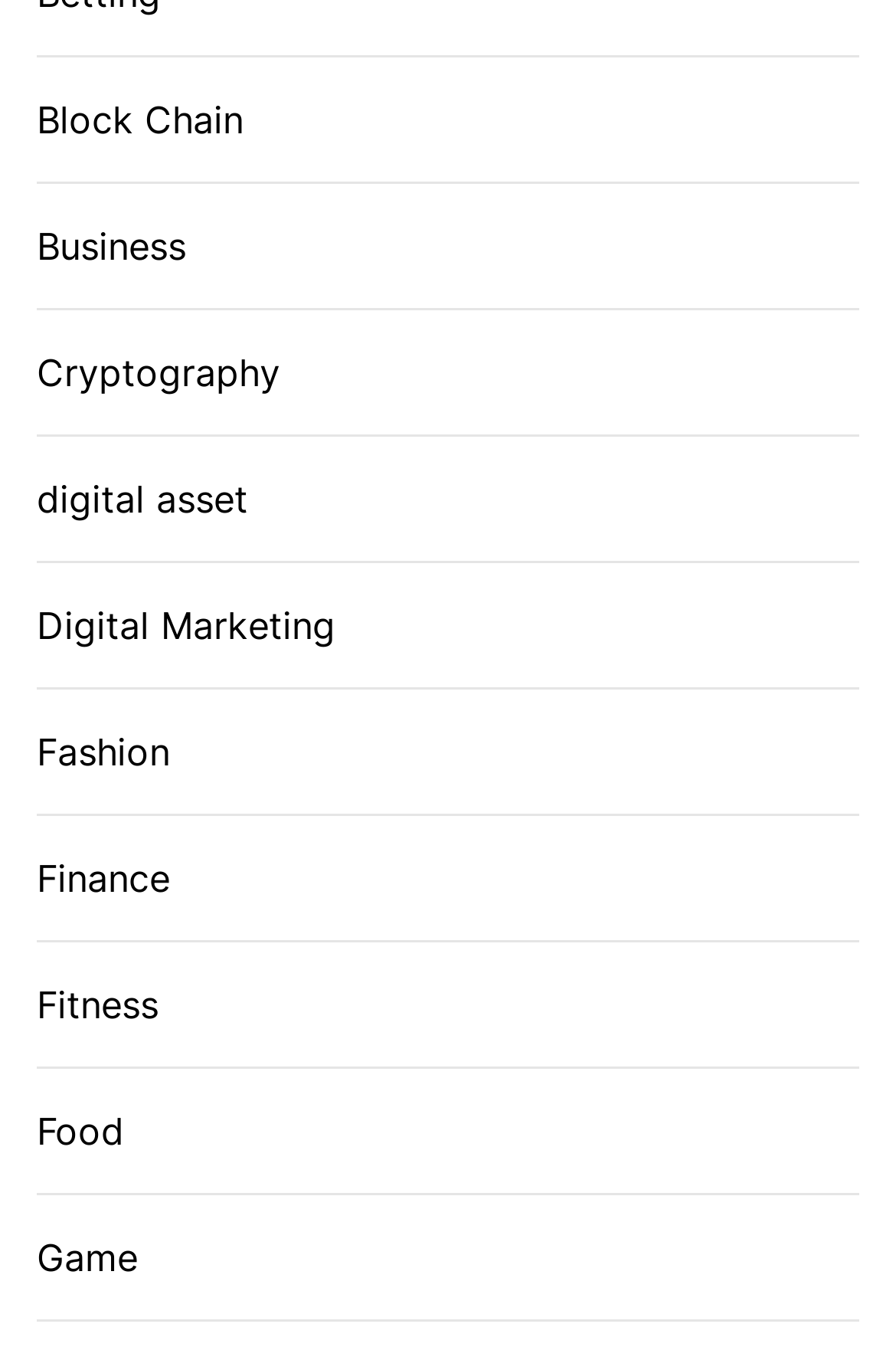Locate the bounding box coordinates of the element that needs to be clicked to carry out the instruction: "Browse Fitness". The coordinates should be given as four float numbers ranging from 0 to 1, i.e., [left, top, right, bottom].

[0.041, 0.723, 0.194, 0.764]